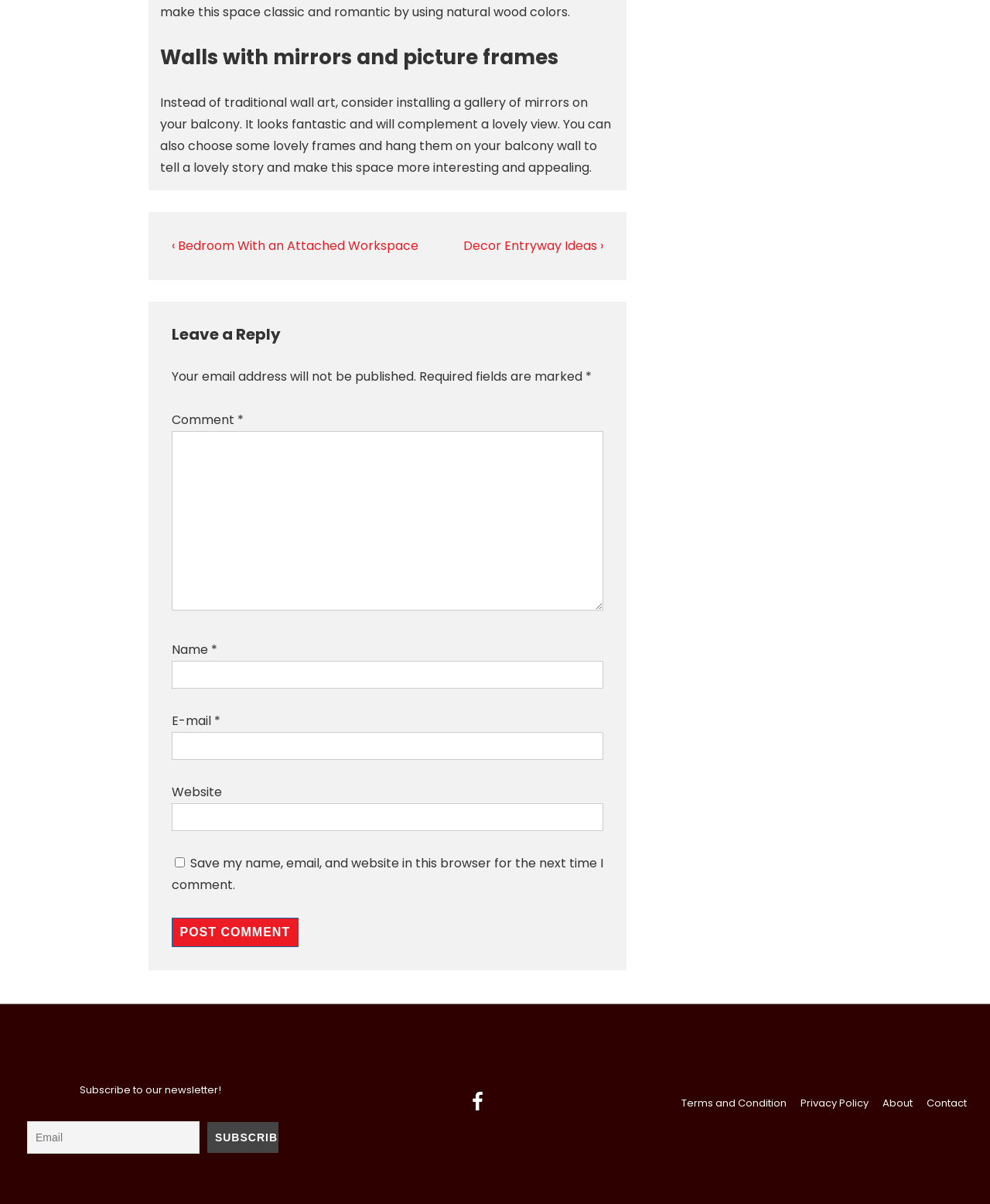Please identify the bounding box coordinates for the region that you need to click to follow this instruction: "Click the 'Post Comment' button".

[0.173, 0.762, 0.302, 0.786]